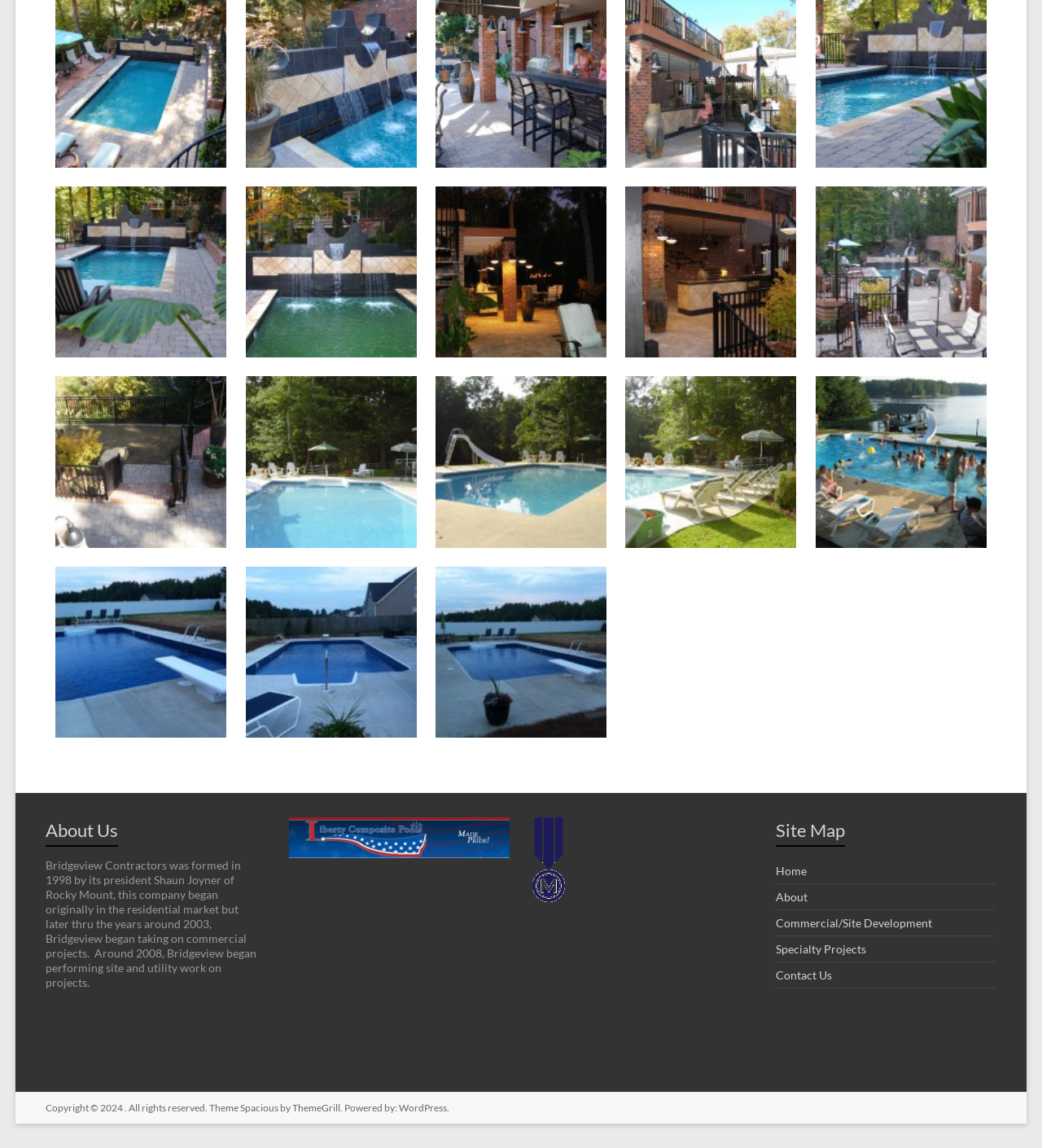Locate and provide the bounding box coordinates for the HTML element that matches this description: "Home".

[0.745, 0.752, 0.774, 0.764]